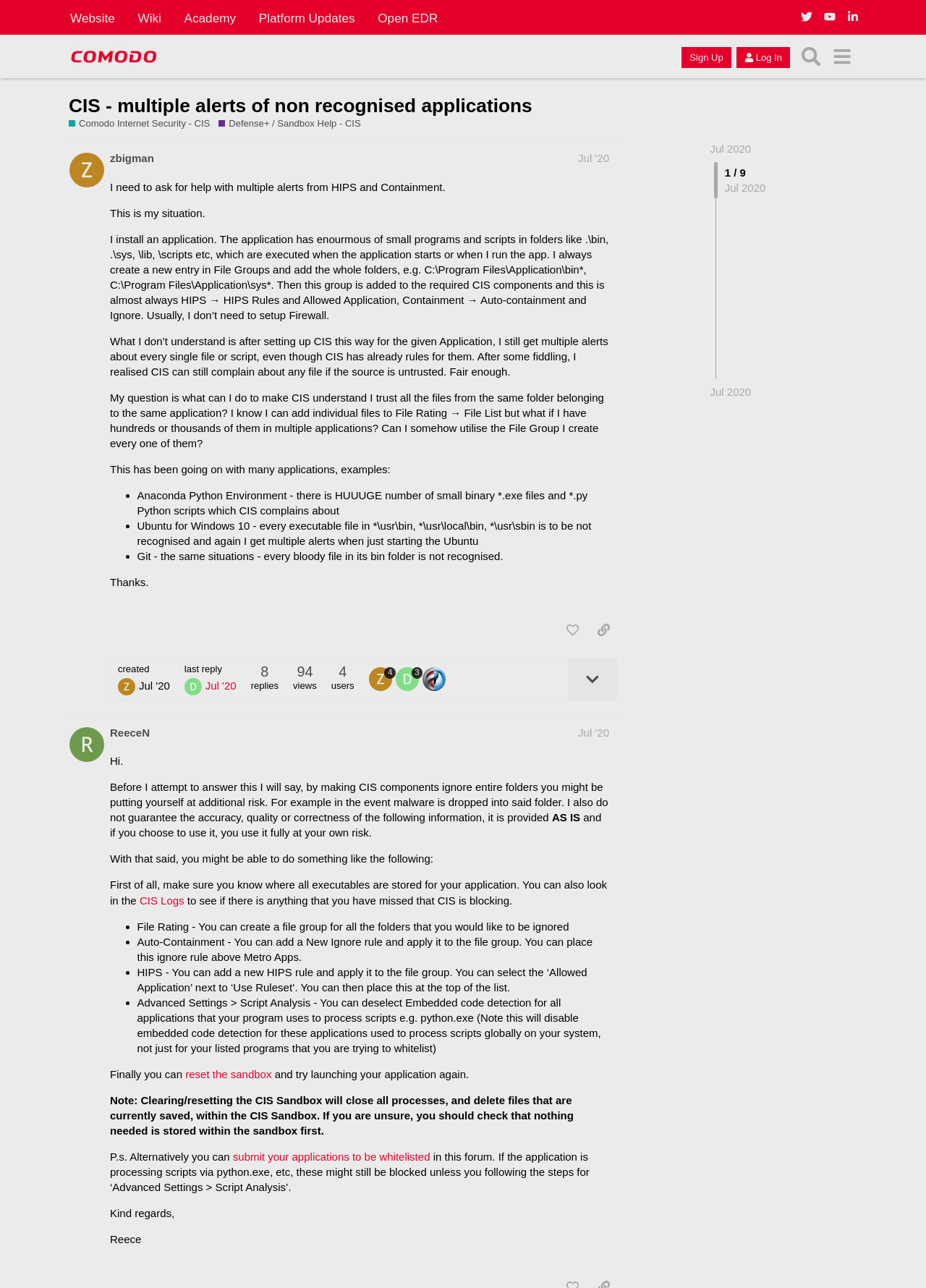Please identify the bounding box coordinates of the element on the webpage that should be clicked to follow this instruction: "Click on the 'Sign Up' button". The bounding box coordinates should be given as four float numbers between 0 and 1, formatted as [left, top, right, bottom].

[0.736, 0.037, 0.79, 0.053]